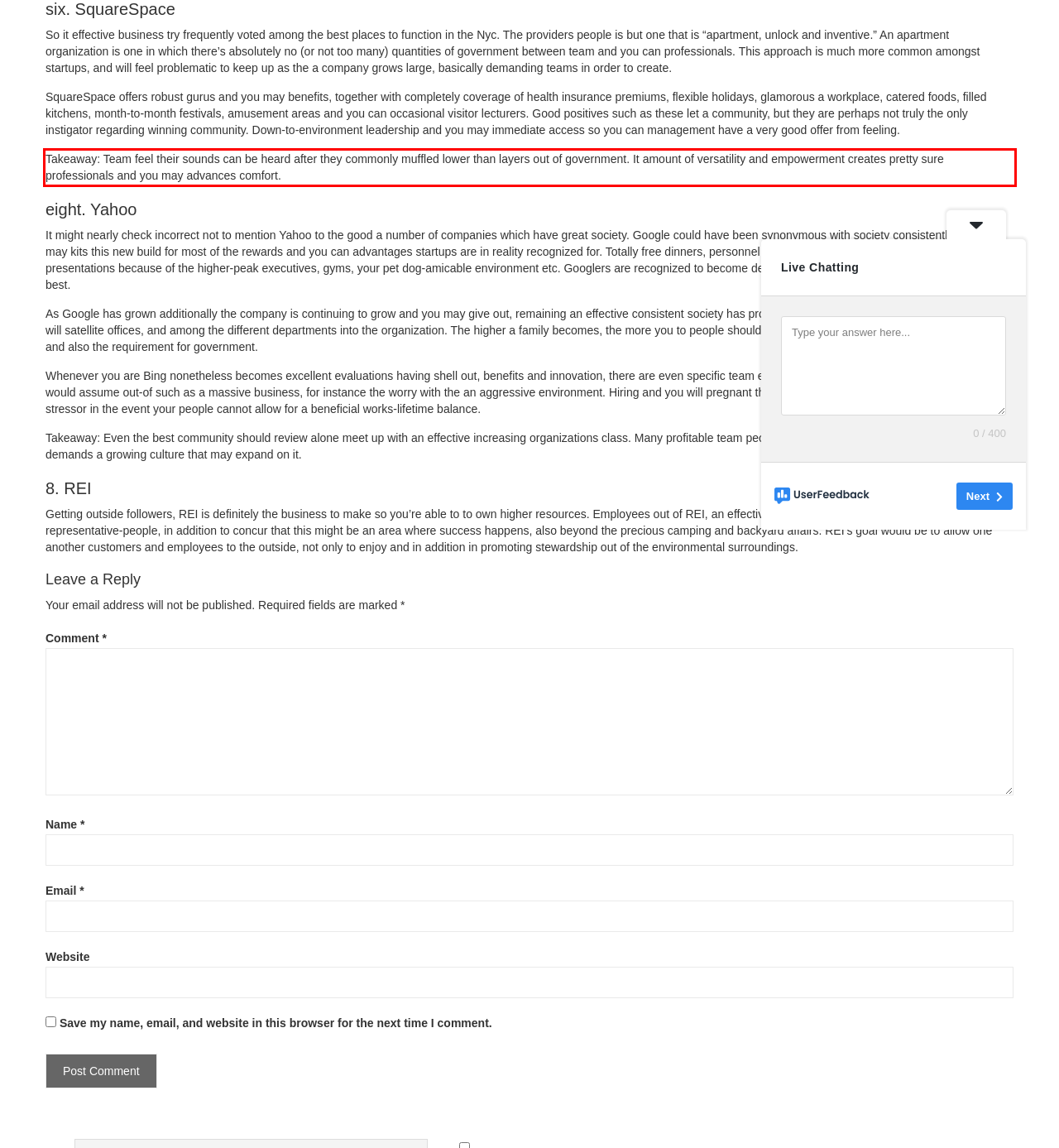You are given a screenshot with a red rectangle. Identify and extract the text within this red bounding box using OCR.

Takeaway: Team feel their sounds can be heard after they commonly muffled lower than layers out of government. It amount of versatility and empowerment creates pretty sure professionals and you may advances comfort.